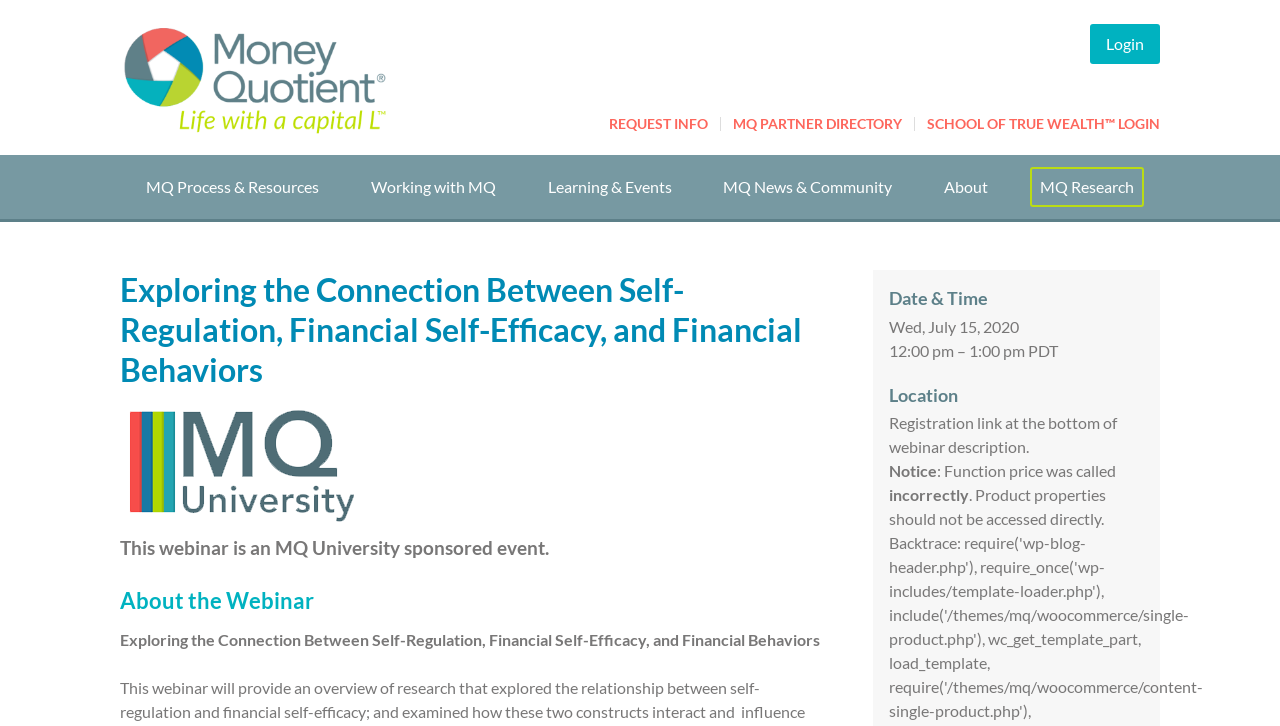What is the location of the webinar?
Can you provide a detailed and comprehensive answer to the question?

The location of the webinar can be found in the section 'Location' which is located in the middle of the webpage, where it is stated that the registration link can be found at the bottom of the webinar description, implying that the webinar is online.